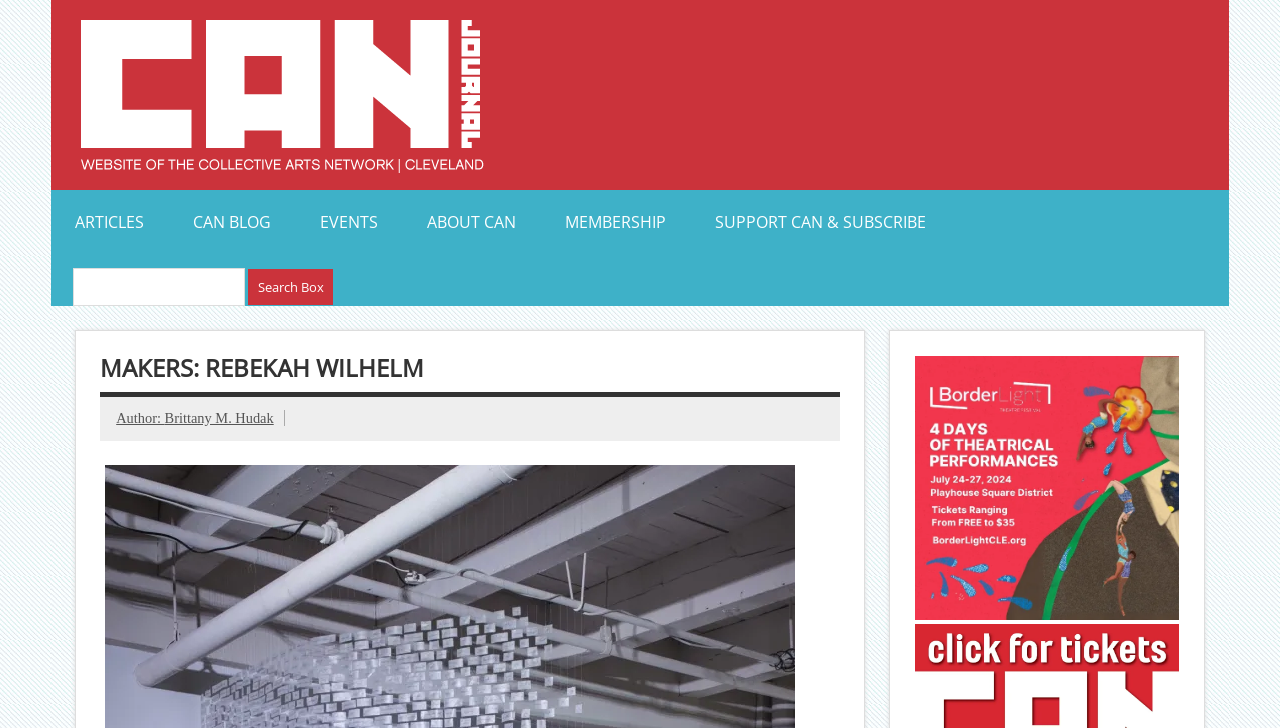Locate the bounding box coordinates of the element that needs to be clicked to carry out the instruction: "Search for articles". The coordinates should be given as four float numbers ranging from 0 to 1, i.e., [left, top, right, bottom].

[0.049, 0.359, 0.26, 0.42]